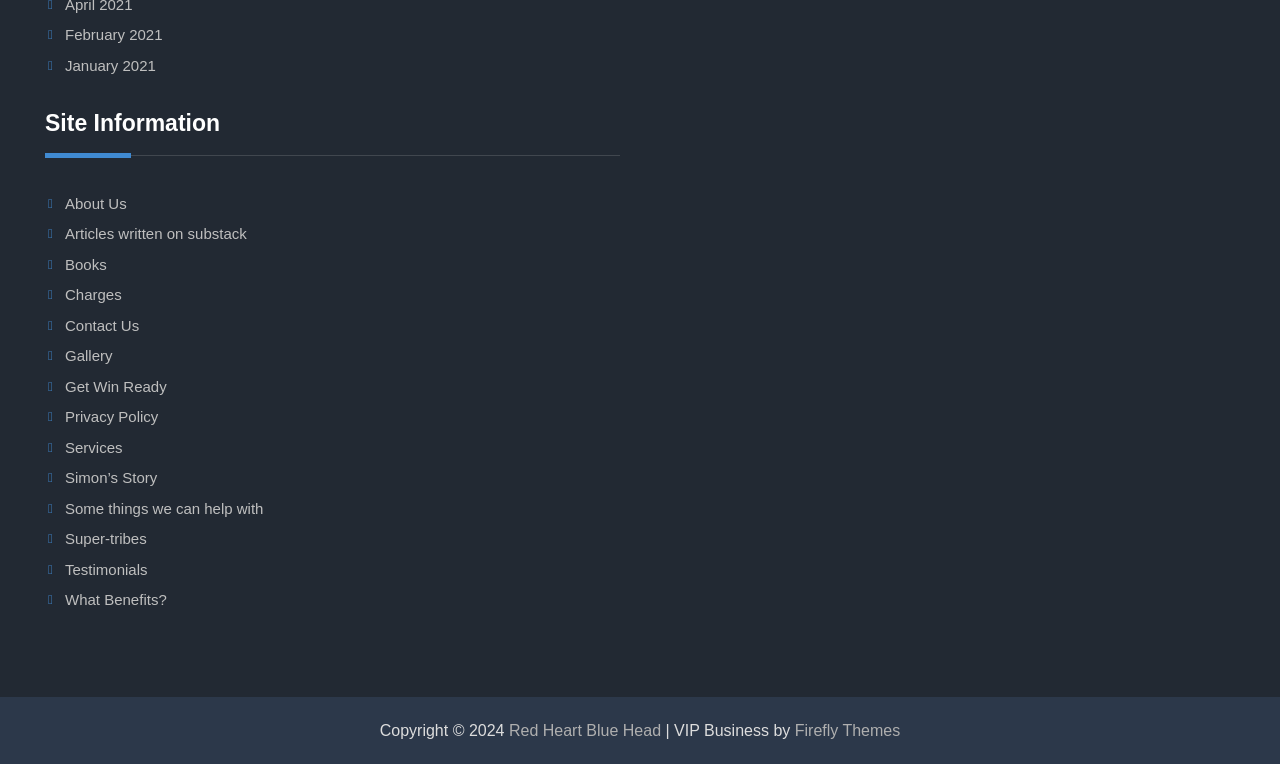Locate the bounding box coordinates of the area to click to fulfill this instruction: "View articles written on substack". The bounding box should be presented as four float numbers between 0 and 1, in the order [left, top, right, bottom].

[0.051, 0.295, 0.193, 0.317]